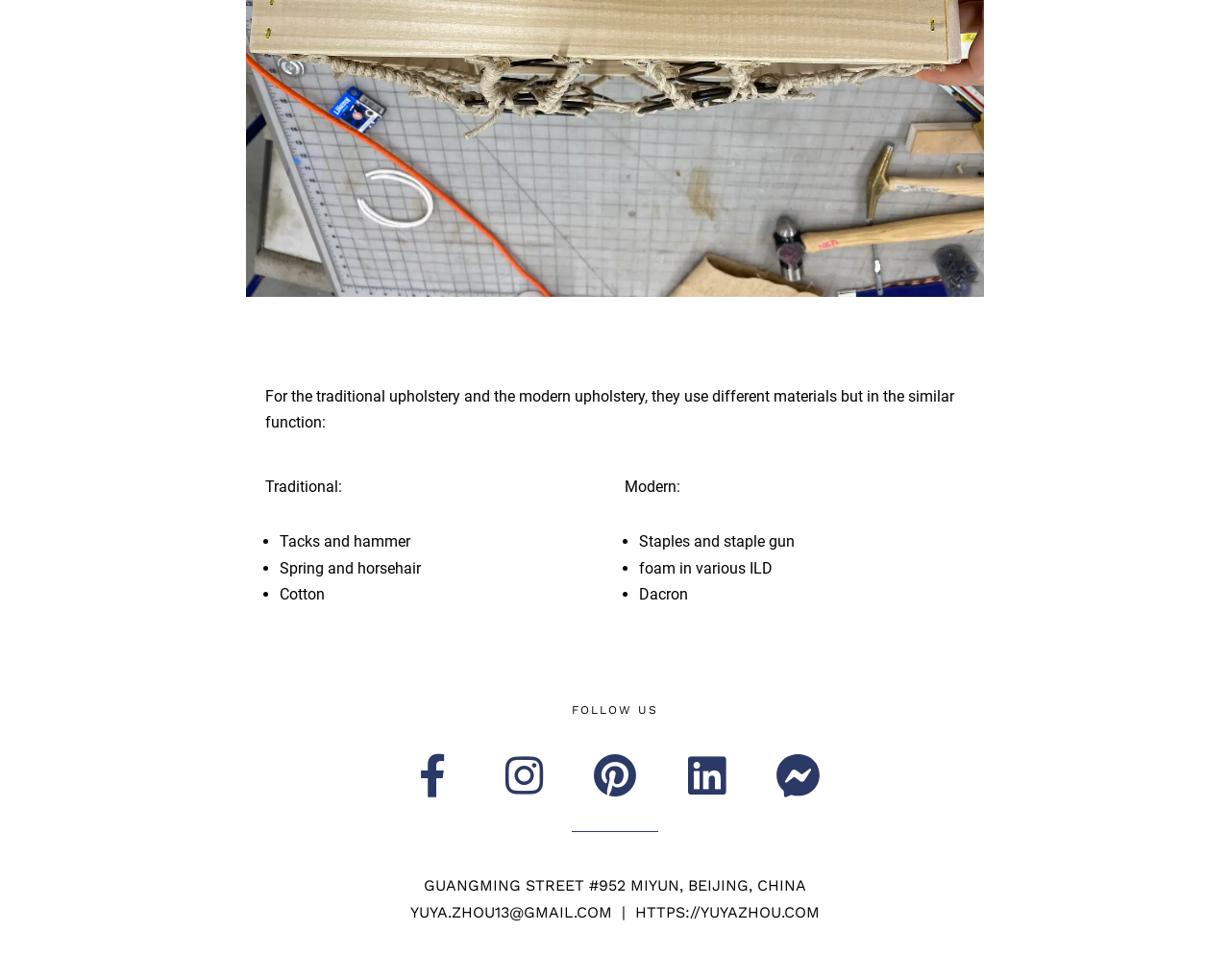Answer this question in one word or a short phrase: What social media platforms can you follow this company on?

Facebook, Instagram, Pinterest, Linkedin